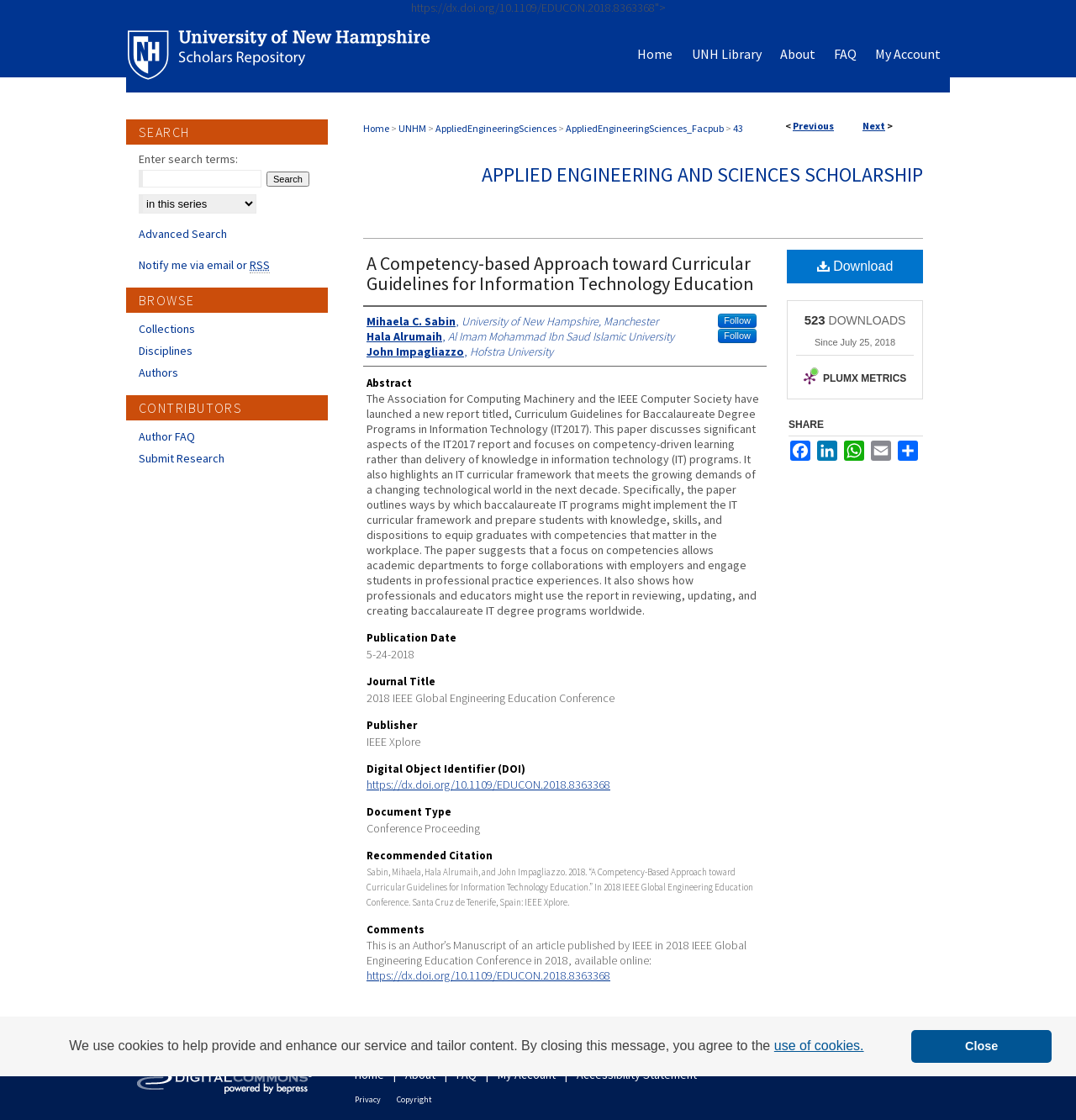What is the publication date of the paper?
Refer to the image and give a detailed answer to the question.

I found the publication date of the paper by looking at the 'Publication Date' section which shows the date as 5-24-2018.